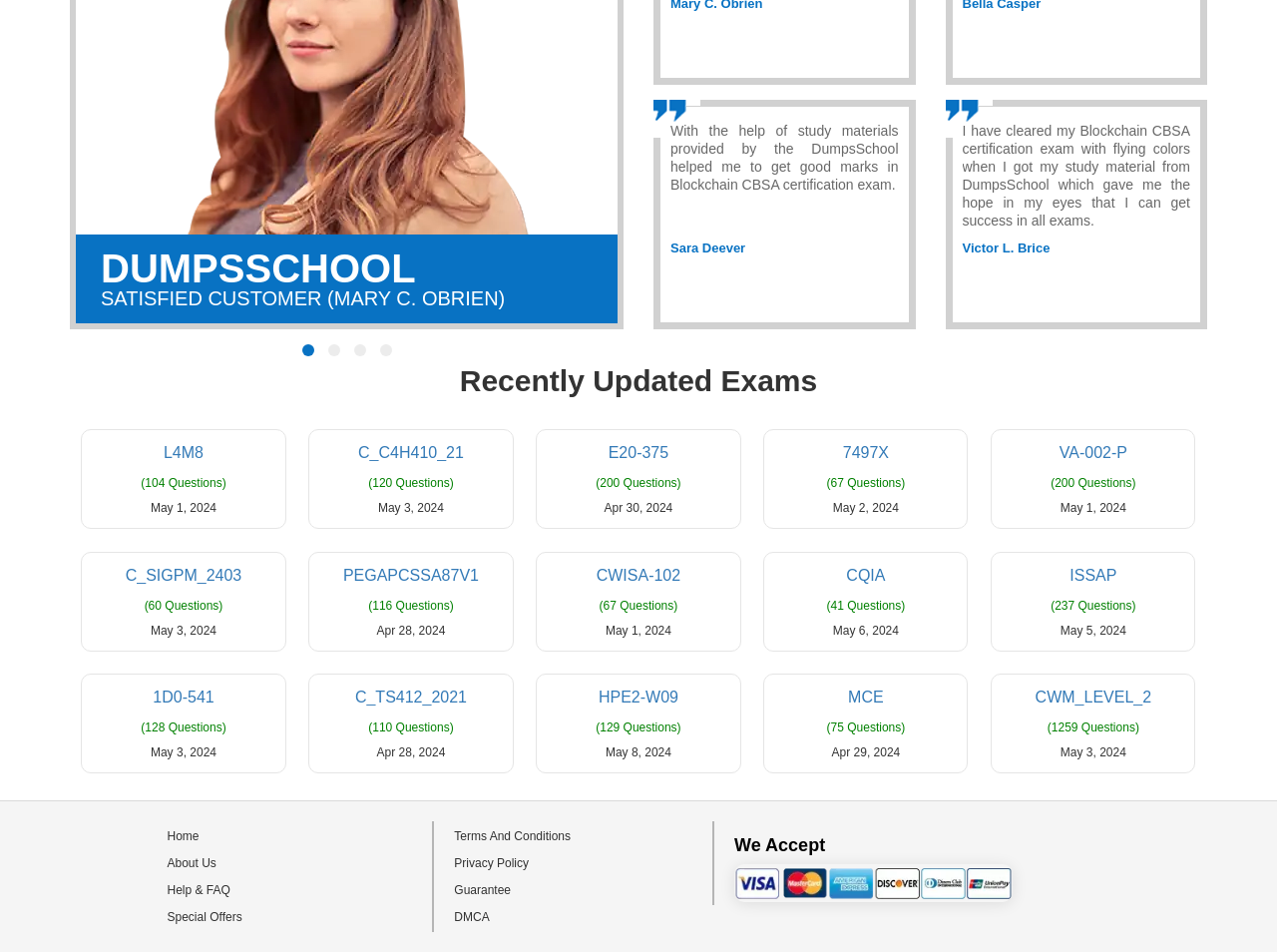Answer the question below in one word or phrase:
What is the date of the 'L4M8' exam?

May 1, 2024